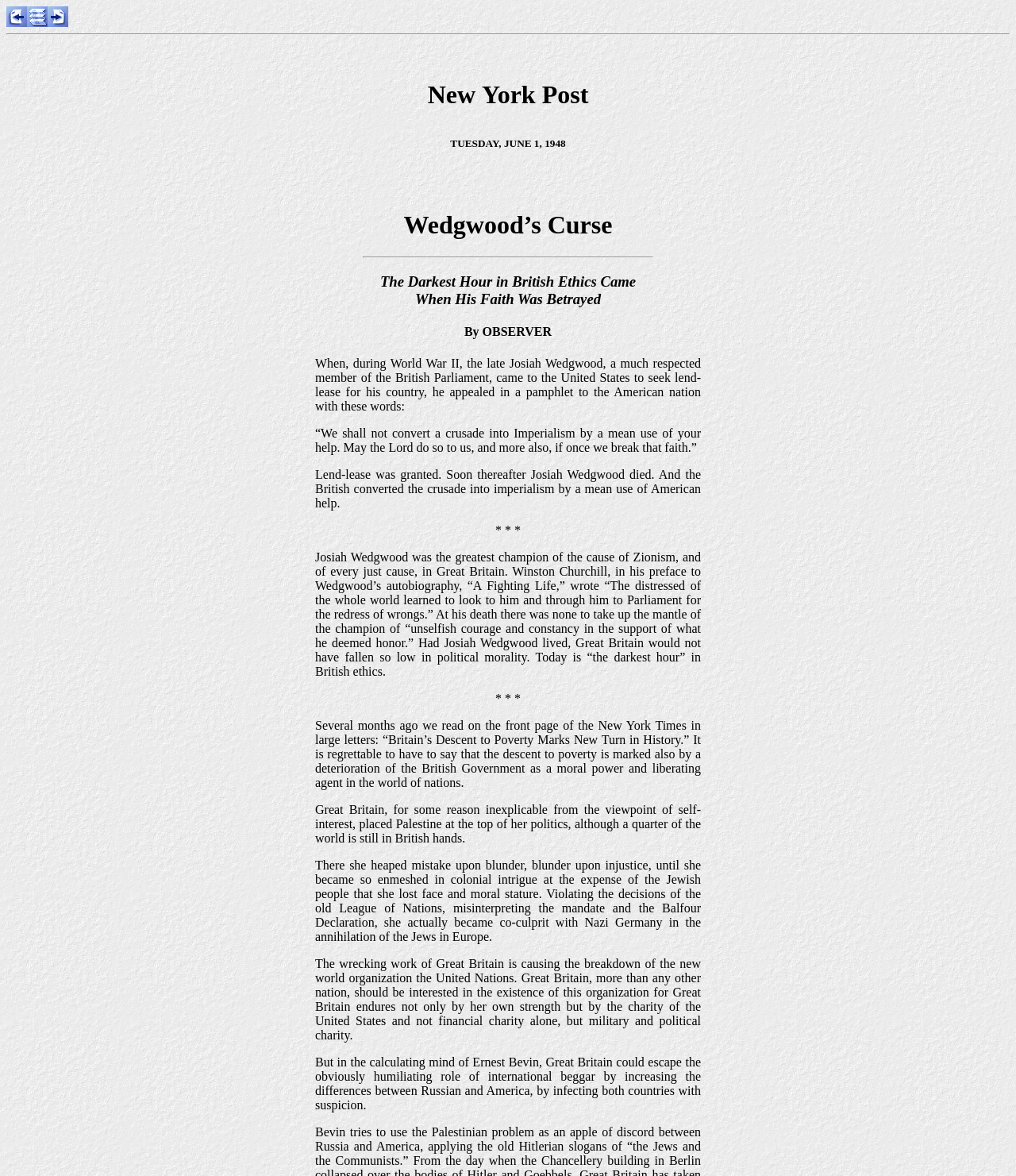Provide a thorough description of this webpage.

The webpage is an article titled "Wedgwood's Curse" with a focus on British politics and ethics. At the top, there are three links, each accompanied by a small image, aligned horizontally and spaced evenly apart. Below these links, a horizontal separator line divides the page.

The main content of the article is organized into a table with two rows. The first row contains a cell with the title "New York Post" in a heading format. The second row has a cell with the date "TUESDAY, JUNE 1, 1948" in a heading format, followed by the article title "Wedgwood's Curse" and a horizontal separator line.

The article's body text is divided into several paragraphs, each with a clear heading or subheading. The text discusses Josiah Wedgwood, a respected member of the British Parliament, and his appeal to the American nation during World War II. It also critiques Britain's actions, particularly in regards to Palestine and its relationship with the United States.

There are no images within the article's body text, but the text is well-structured and easy to follow, with clear headings and concise paragraphs. The overall layout is clean, with a focus on presenting the article's content in a clear and readable manner.